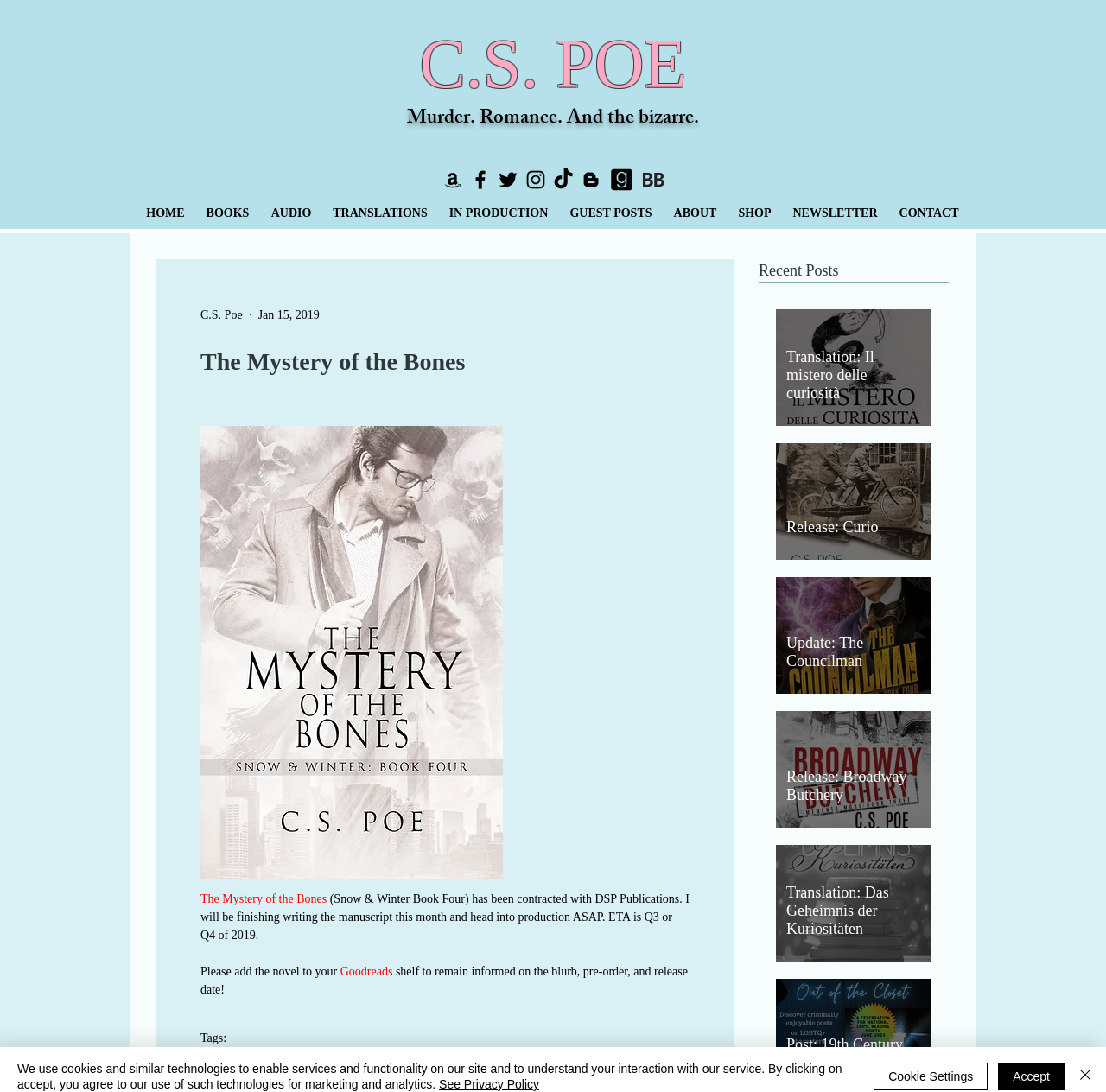Can you give a detailed response to the following question using the information from the image? What is the title of the book being discussed?

The title of the book is mentioned in the heading 'The Mystery of the Bones' and also in the article text, which provides more information about the book.